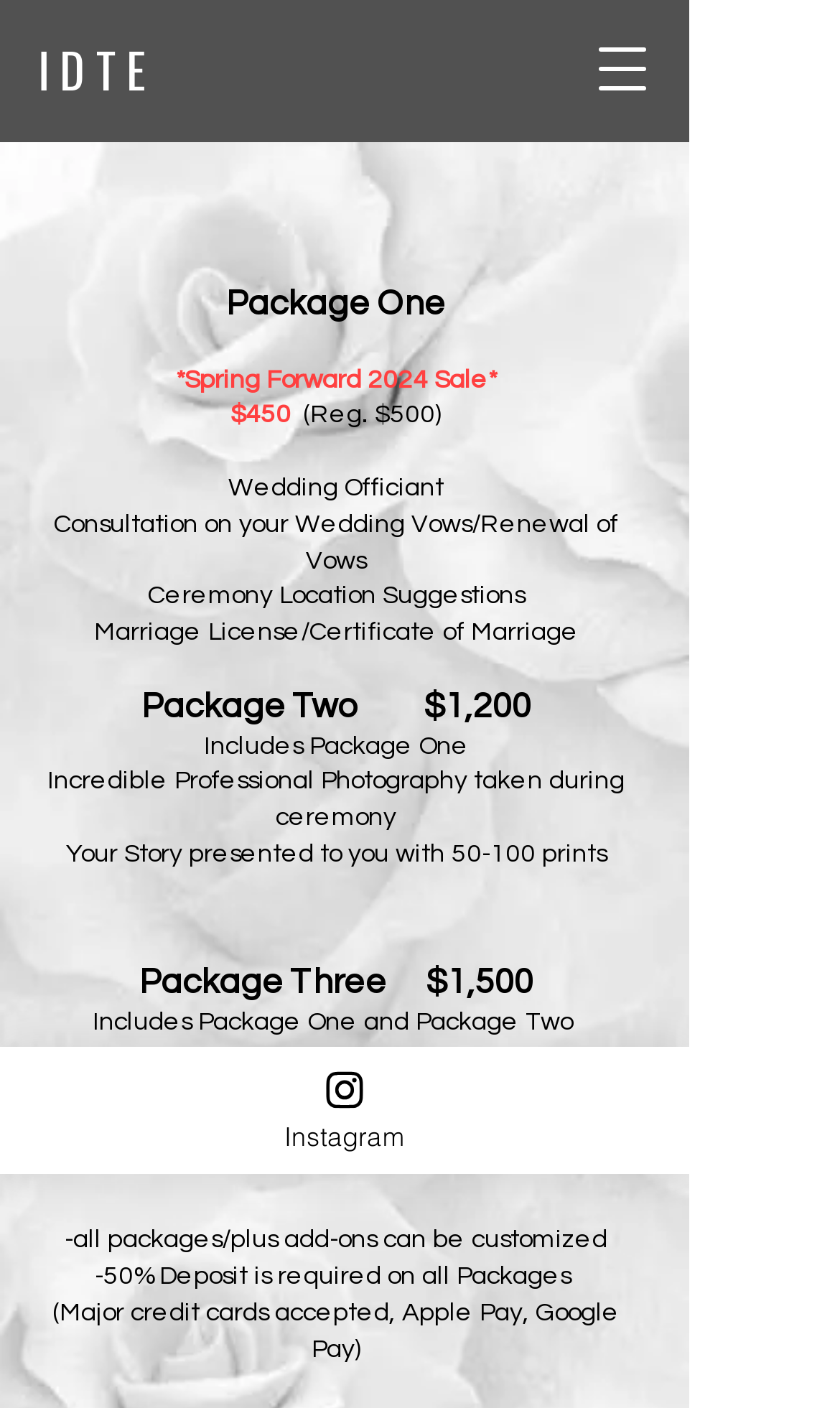What is the payment method accepted for the packages?
Can you offer a detailed and complete answer to this question?

The webpage mentions that a 50% deposit is required for all packages, and that major credit cards, Apple Pay, and Google Pay are accepted as payment methods.